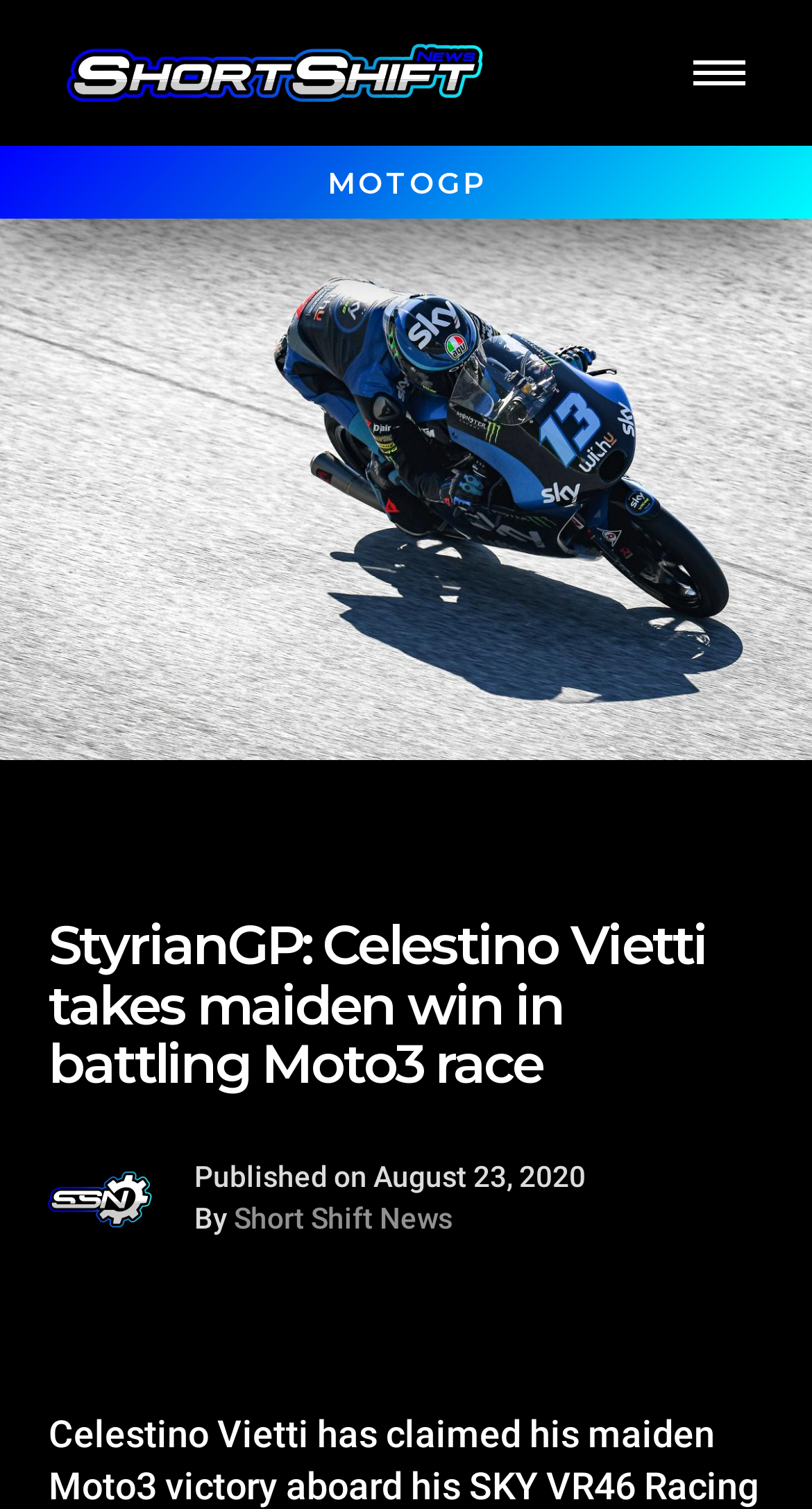Please reply to the following question using a single word or phrase: 
What is the name of the news organization that published the article?

Short Shift News